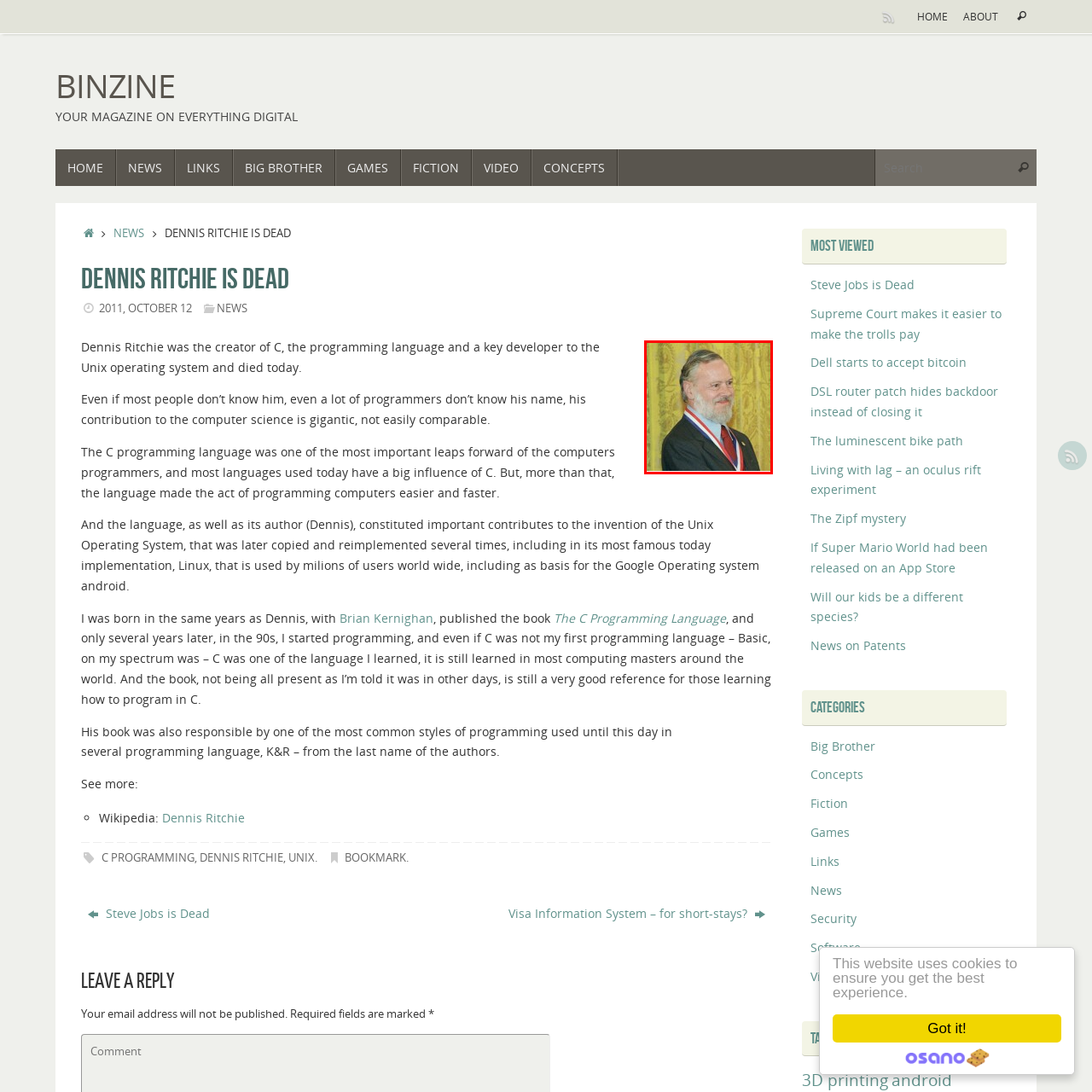Provide a thorough description of the image enclosed within the red border.

The image depicts a distinguished individual, likely Dennis Ritchie, during a formal event, possibly receiving an award or recognition. He is seen wearing a suit, complemented by a red and white medal draped around his neck, which suggests significance in his achievements. The background features a decorative gold curtain, enhancing the ceremonial atmosphere. This image aligns with the context of a tribute following the announcement of his passing, highlighting his contributions as the creator of the C programming language and a pivotal developer for the Unix operating system. His legacy is underscored by the profound impact he had on computer science and programming practices.